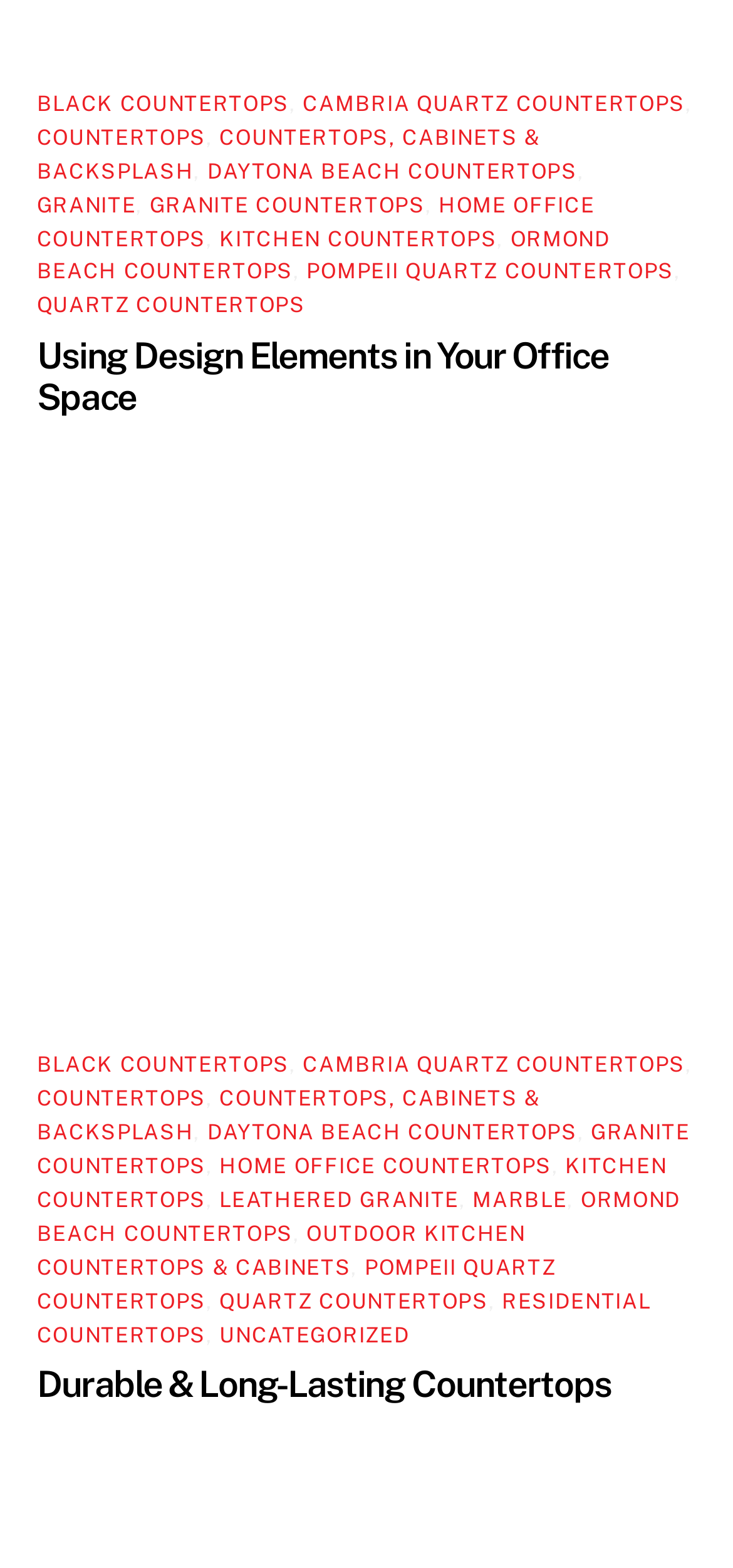From the screenshot, find the bounding box of the UI element matching this description: "Find an Event". Supply the bounding box coordinates in the form [left, top, right, bottom], each a float between 0 and 1.

None